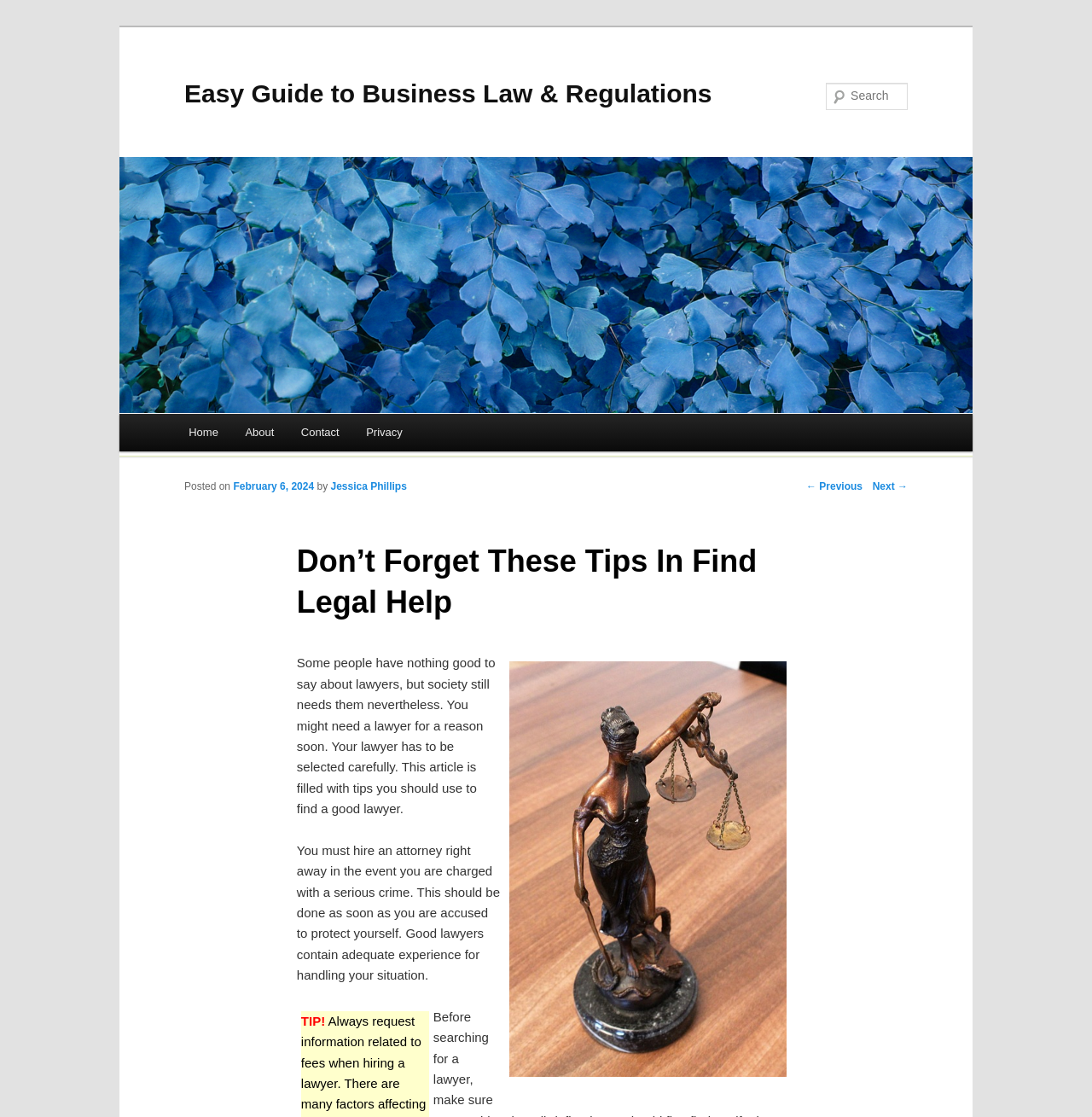Please identify the bounding box coordinates of the area I need to click to accomplish the following instruction: "View the post details".

[0.169, 0.071, 0.652, 0.096]